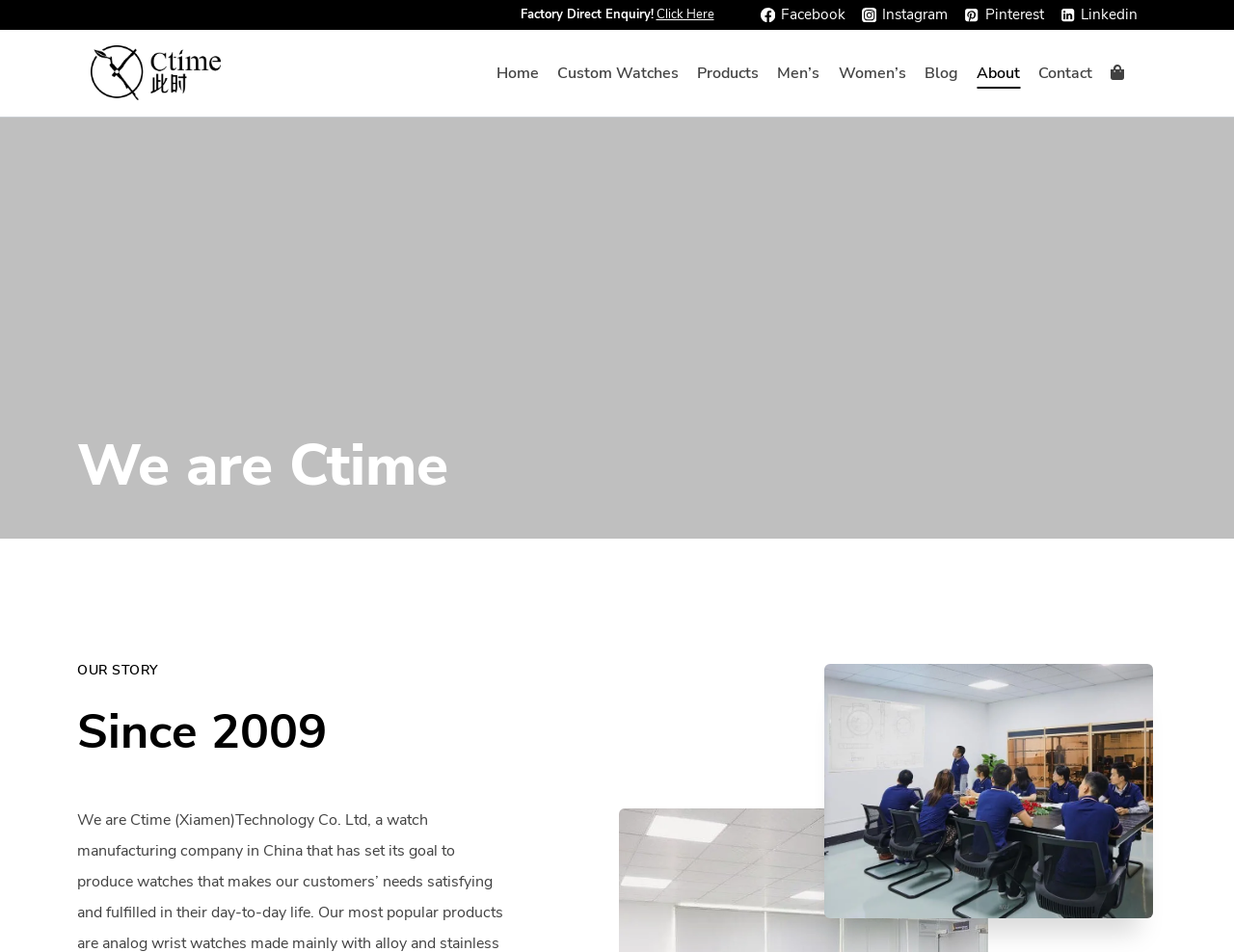What is the company's tagline?
Please interpret the details in the image and answer the question thoroughly.

I found the company's tagline by looking at the top-center of the webpage, where there is a prominent text 'Factory Direct Enquiry!'. This text is likely the company's tagline or slogan.